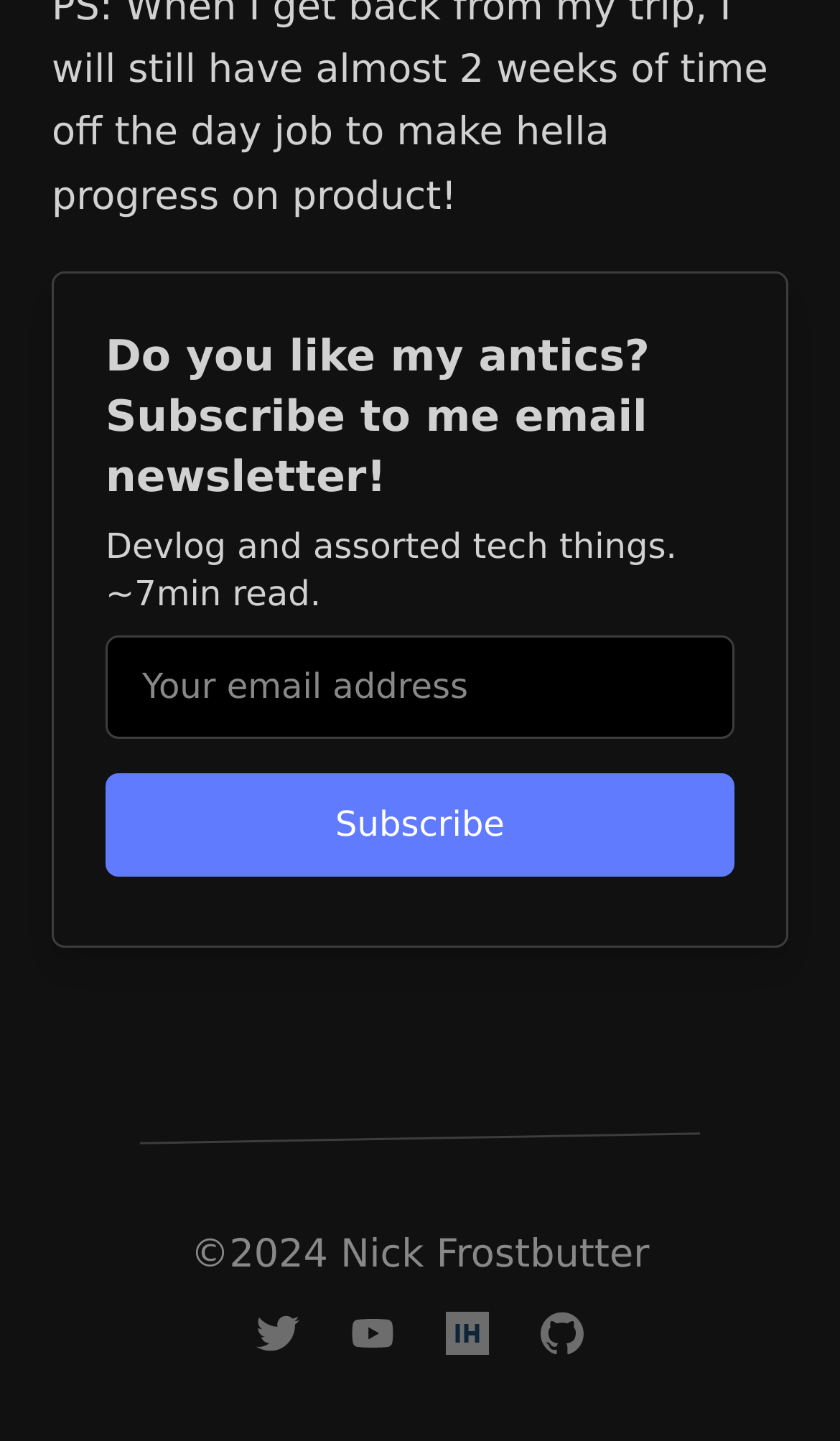Please provide a one-word or short phrase answer to the question:
What is the author's name?

Nick Frostbutter